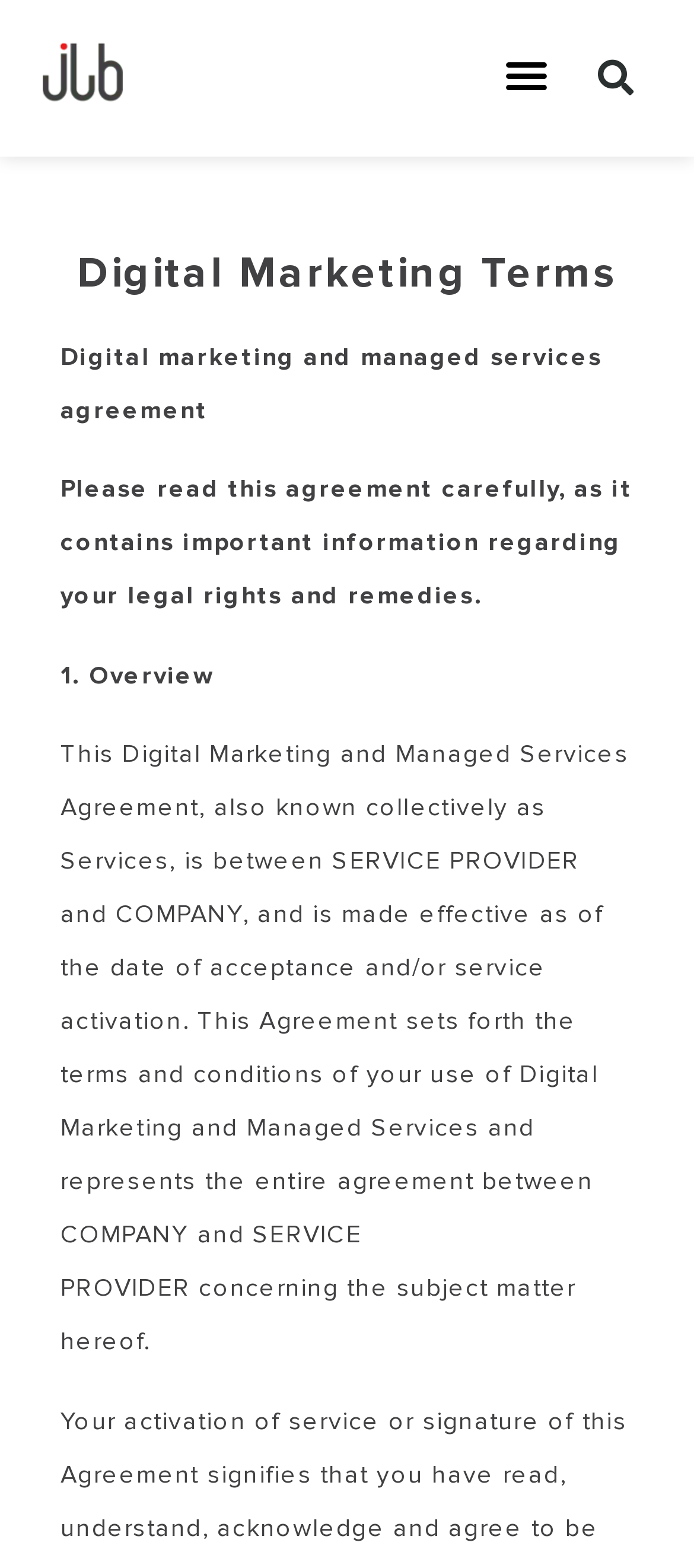Who are the parties involved in this agreement?
Based on the visual information, provide a detailed and comprehensive answer.

From the StaticText element that describes the agreement, it is mentioned that 'This Digital Marketing and Managed Services Agreement... is between SERVICE PROVIDER and COMPANY...'. This indicates that the two parties involved in this agreement are SERVICE PROVIDER and COMPANY.